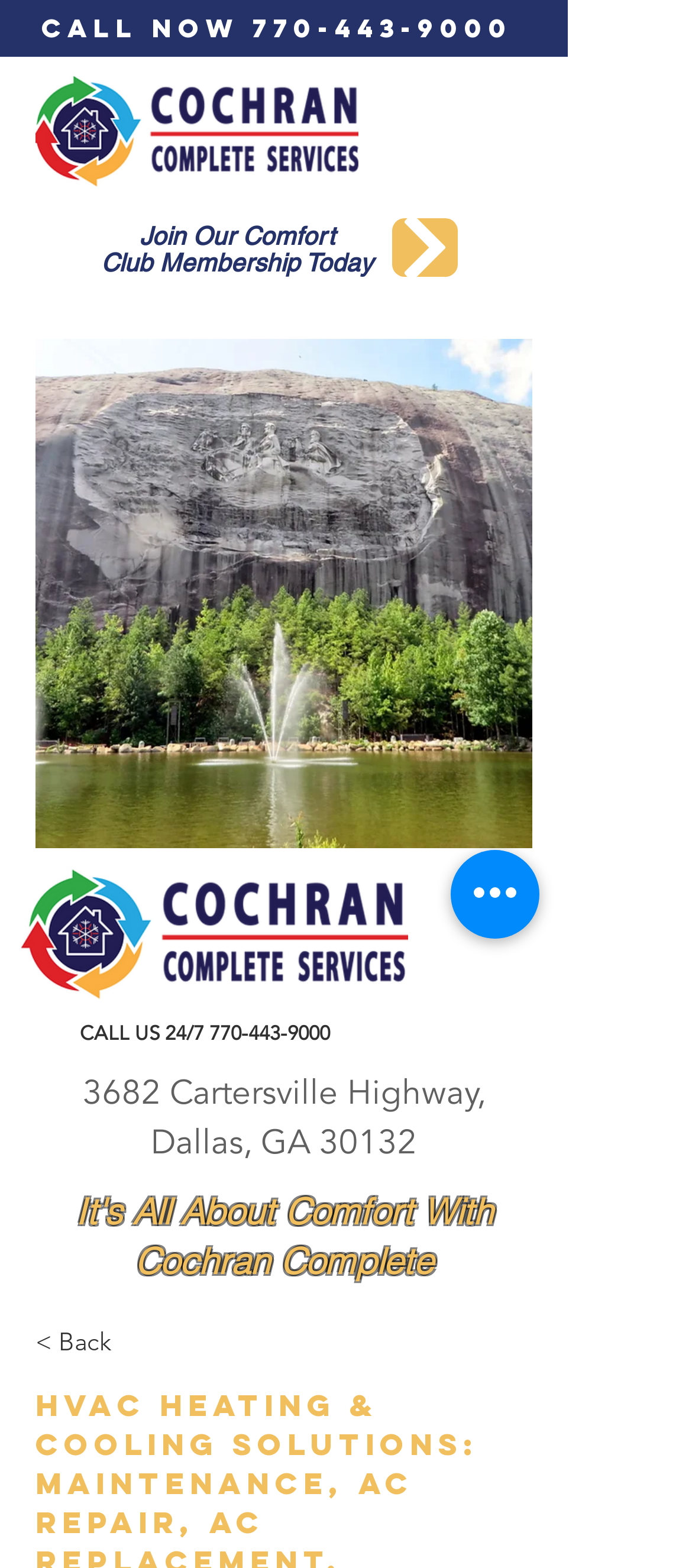Specify the bounding box coordinates of the region I need to click to perform the following instruction: "Click the Cochran Complete Services logo". The coordinates must be four float numbers in the range of 0 to 1, i.e., [left, top, right, bottom].

[0.051, 0.046, 0.518, 0.121]